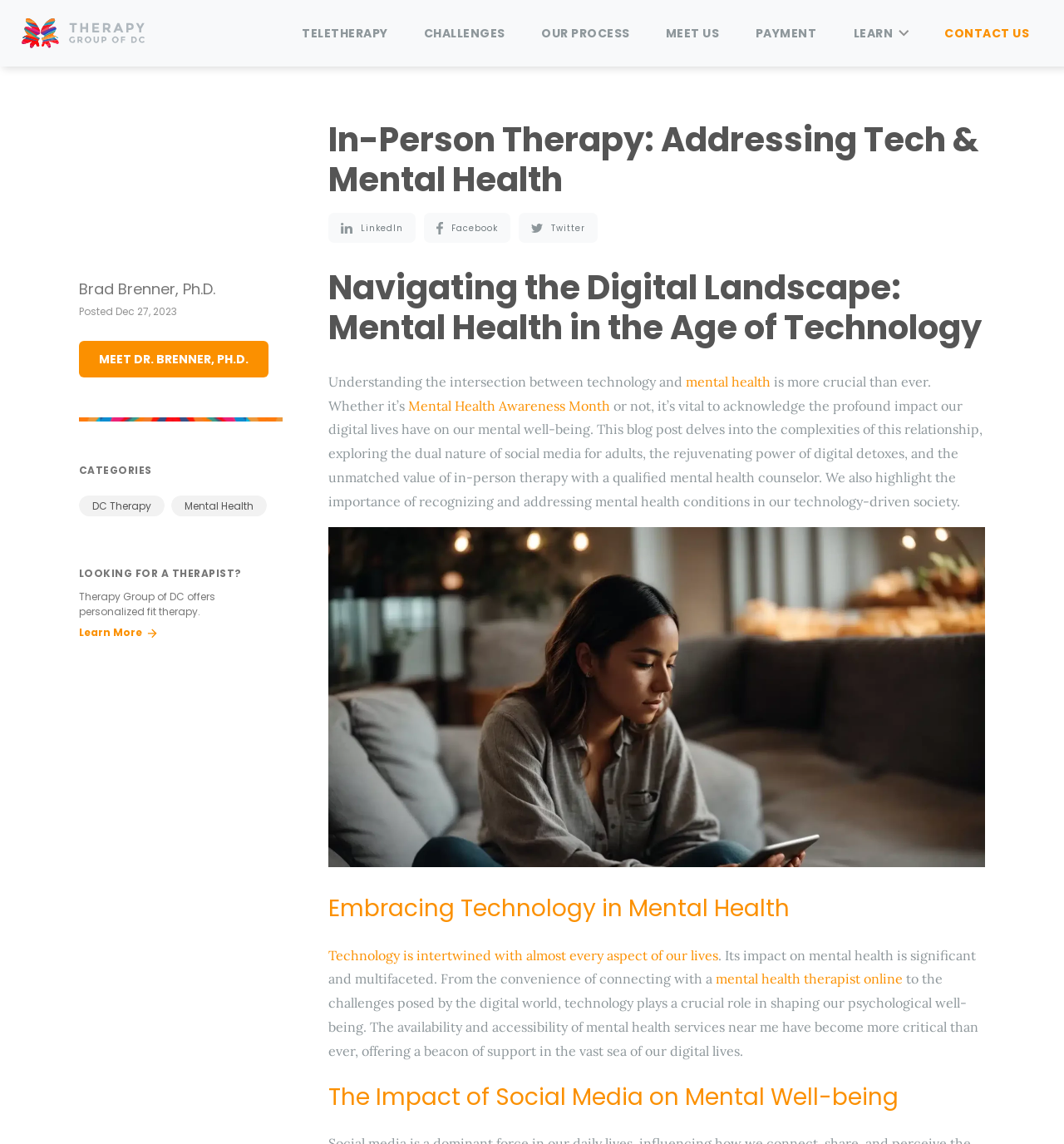Give a concise answer of one word or phrase to the question: 
What is the importance of recognizing mental health conditions?

Vital in technology-driven society